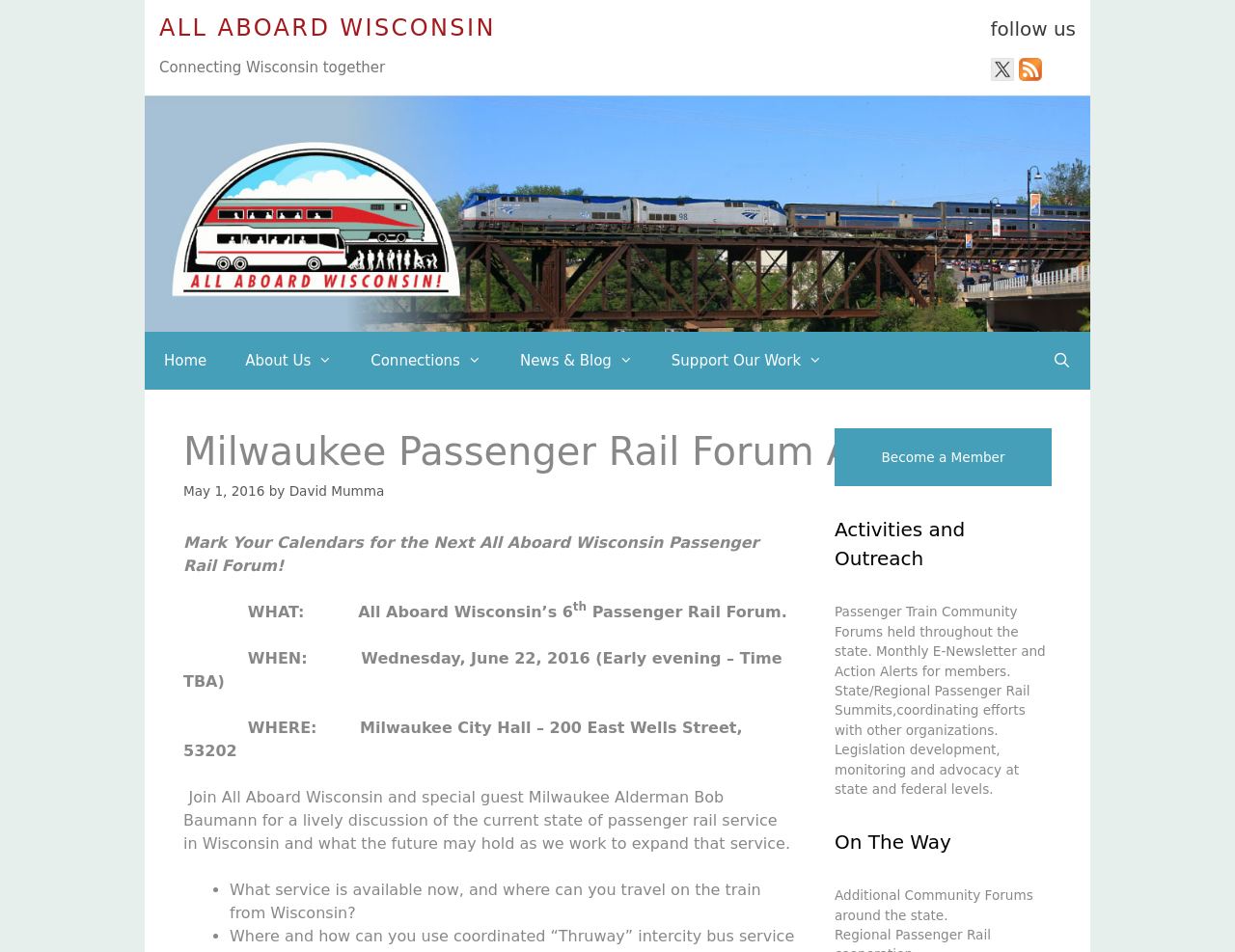Please find the bounding box coordinates of the element's region to be clicked to carry out this instruction: "Search for something".

[0.836, 0.349, 0.883, 0.409]